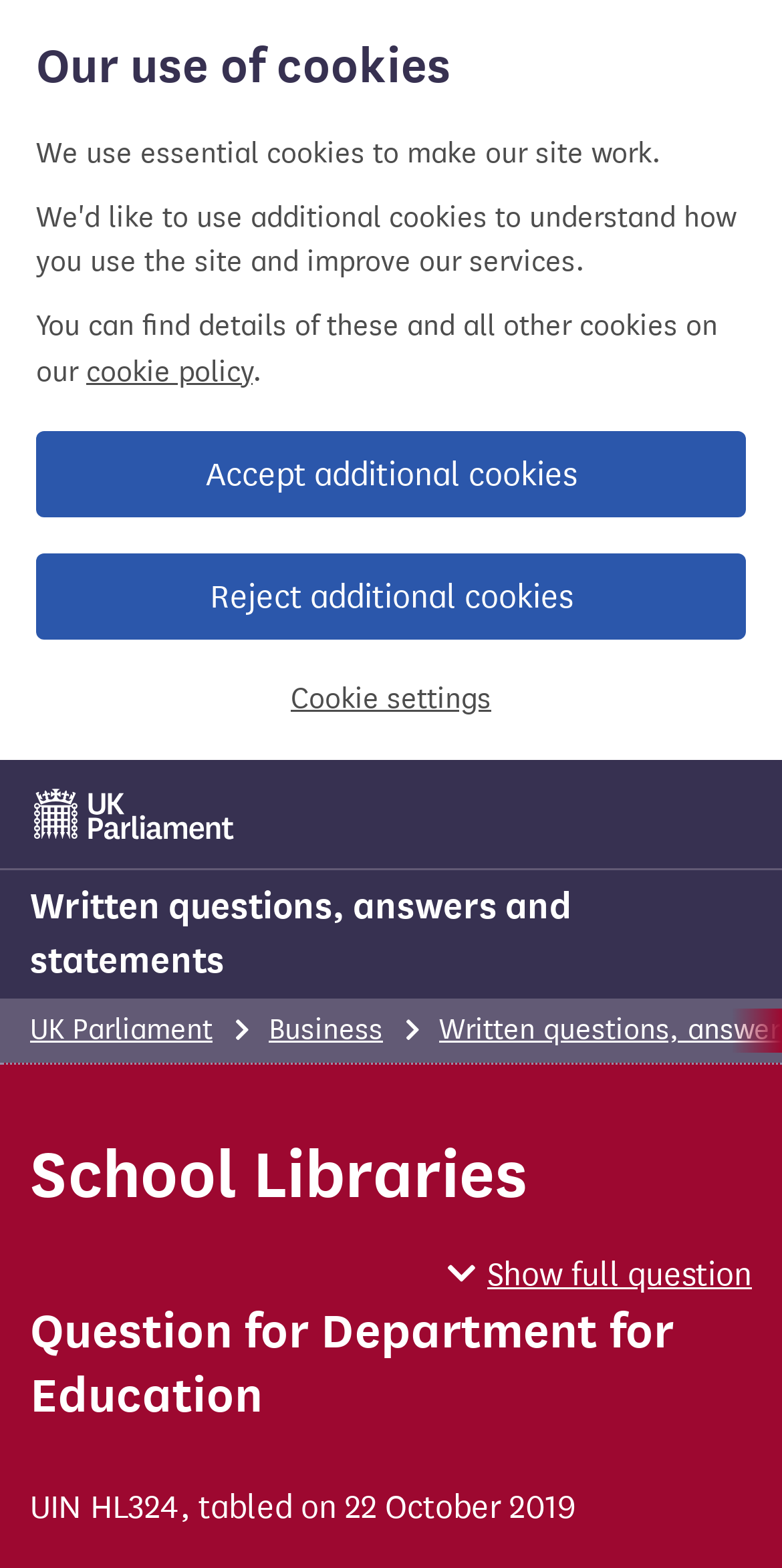Given the element description, predict the bounding box coordinates in the format (top-left x, top-left y, bottom-right x, bottom-right y), using floating point numbers between 0 and 1: Business

[0.344, 0.646, 0.49, 0.667]